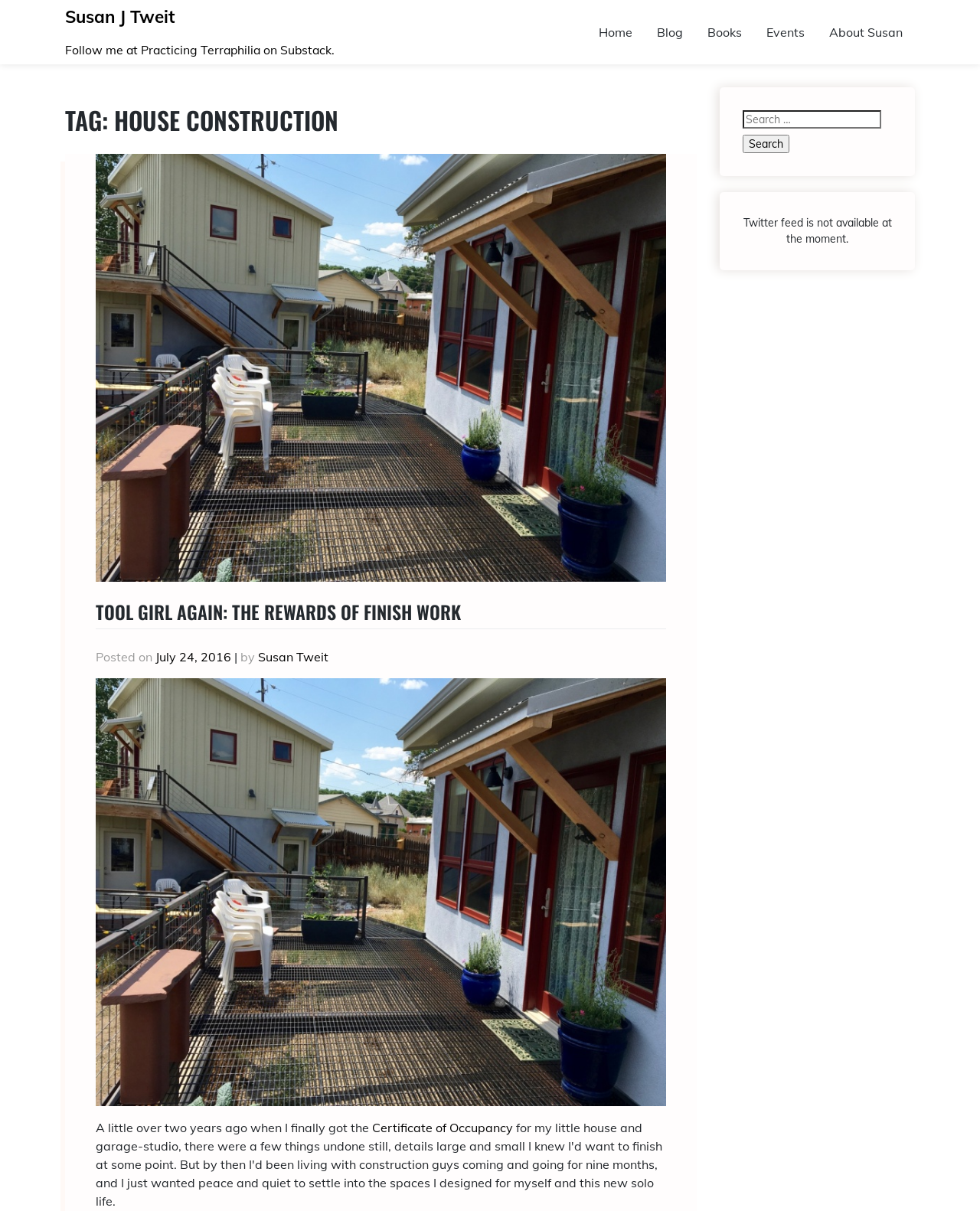Determine the bounding box coordinates of the area to click in order to meet this instruction: "Click on the 'Certificate of Occupancy' link".

[0.38, 0.925, 0.523, 0.937]